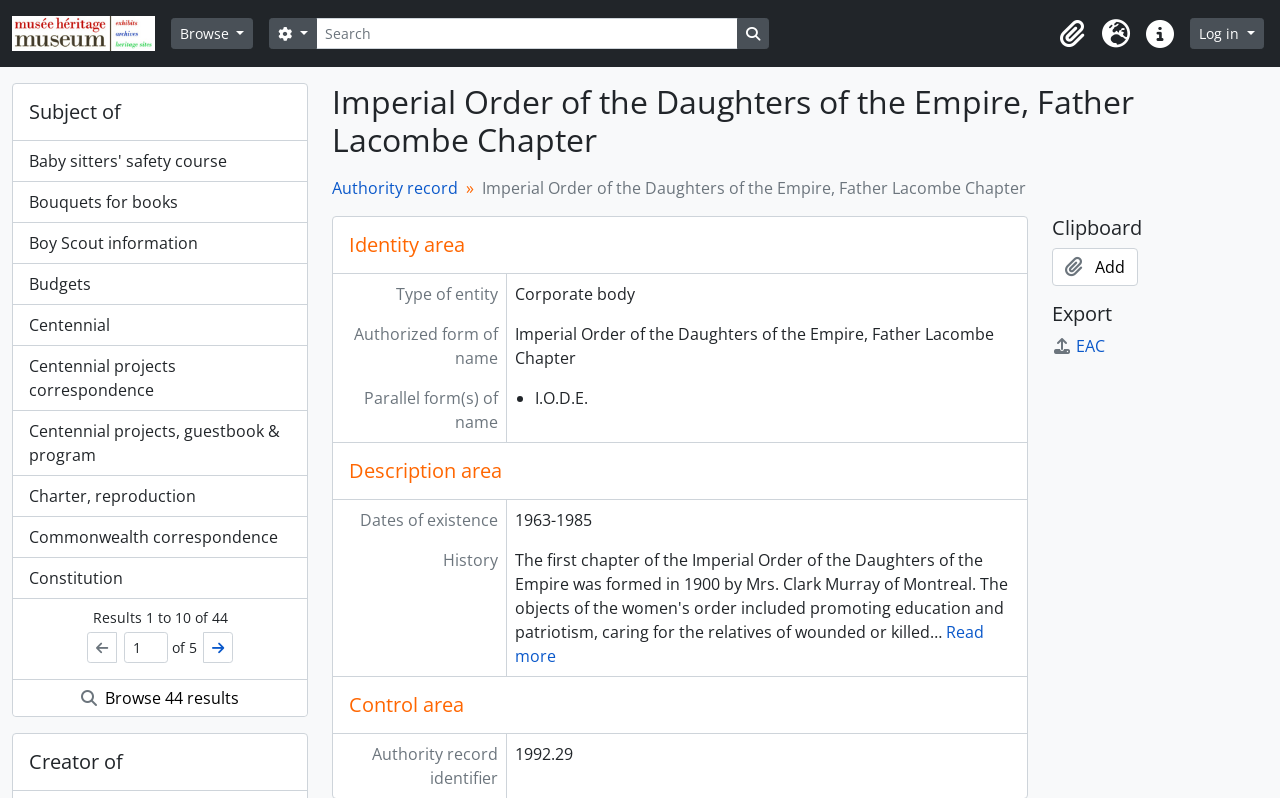Please locate the bounding box coordinates of the element that should be clicked to achieve the given instruction: "Browse 44 results".

[0.01, 0.852, 0.24, 0.897]